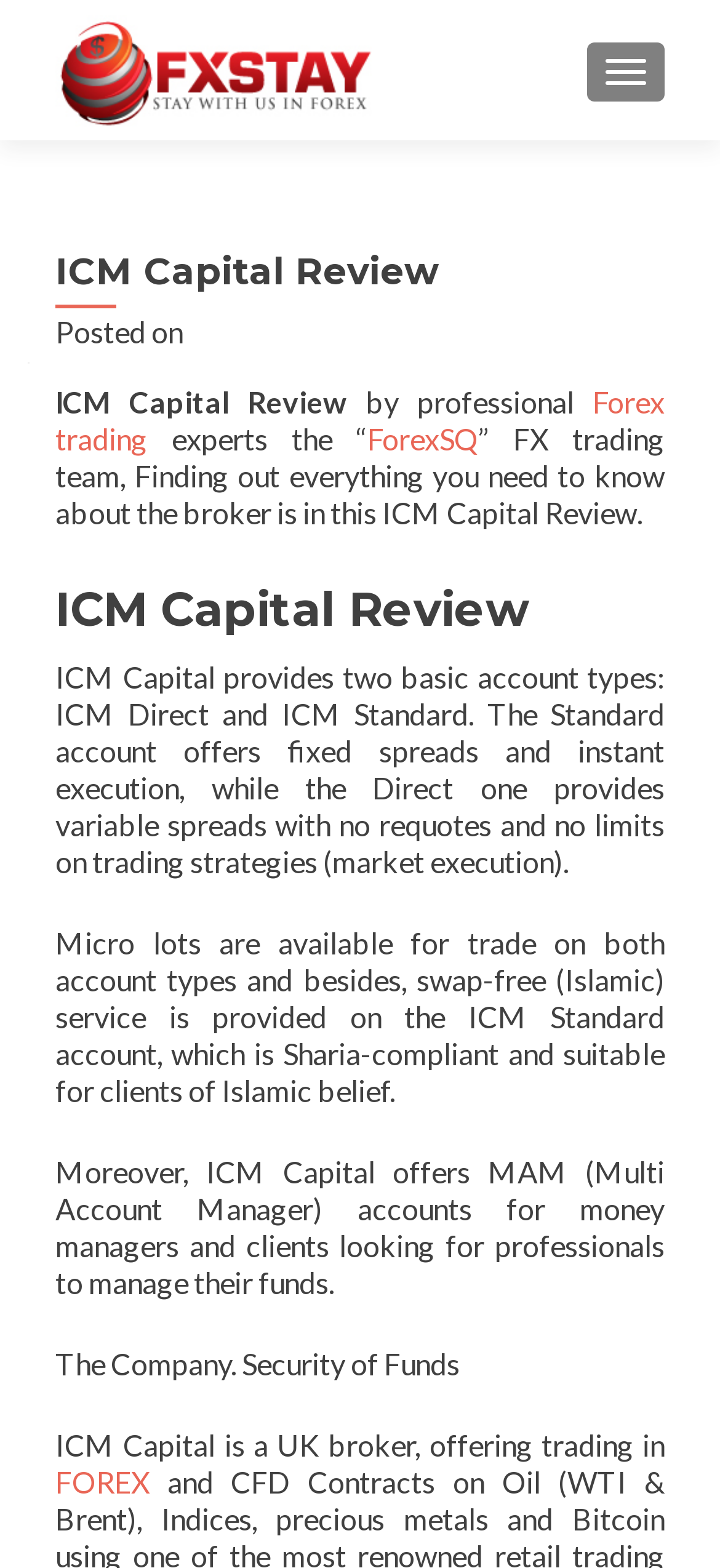Please determine the primary heading and provide its text.

ICM Capital Review